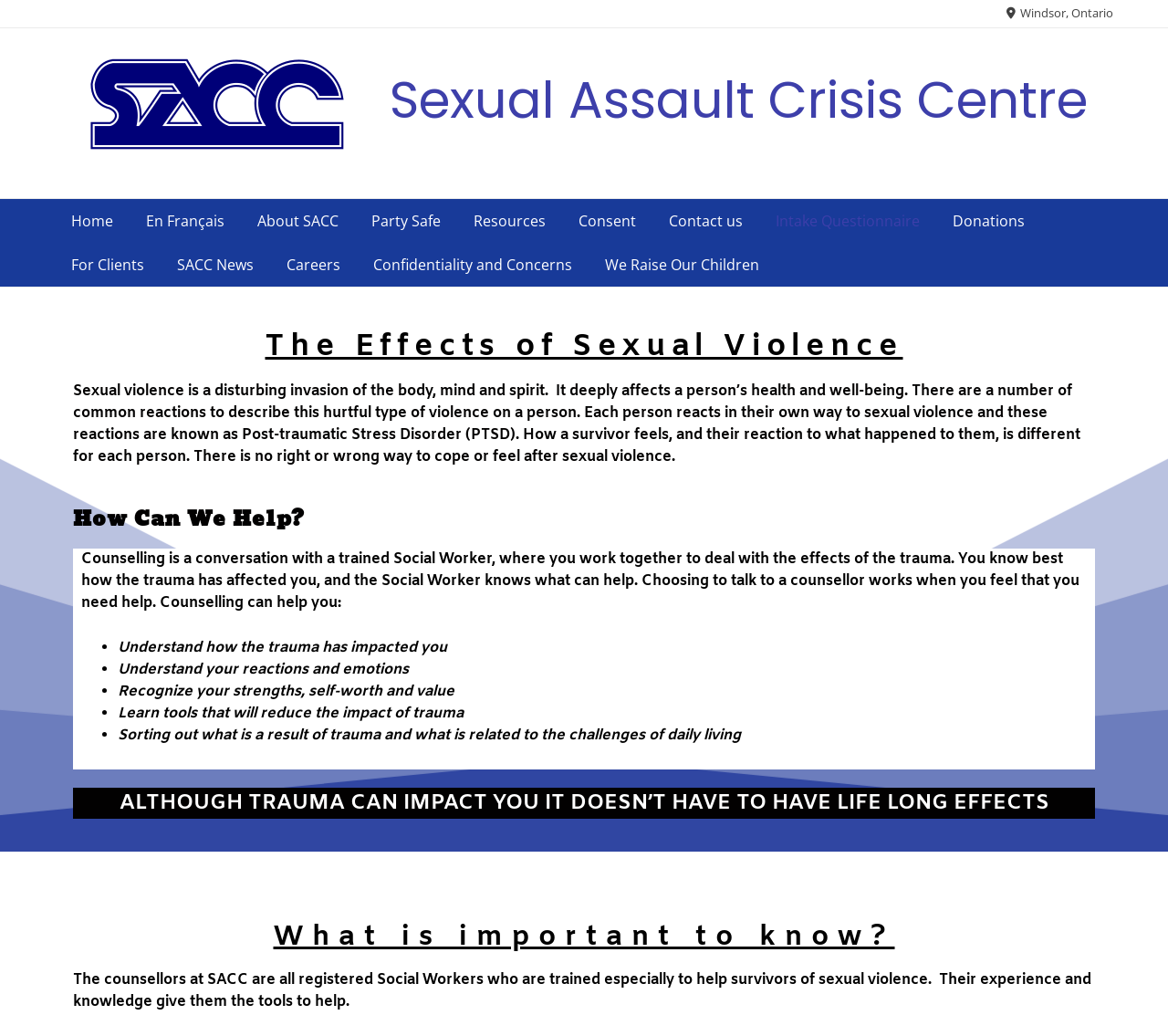Using the description: "Sexual Assault Crisis Centre", identify the bounding box of the corresponding UI element in the screenshot.

[0.334, 0.062, 0.931, 0.132]